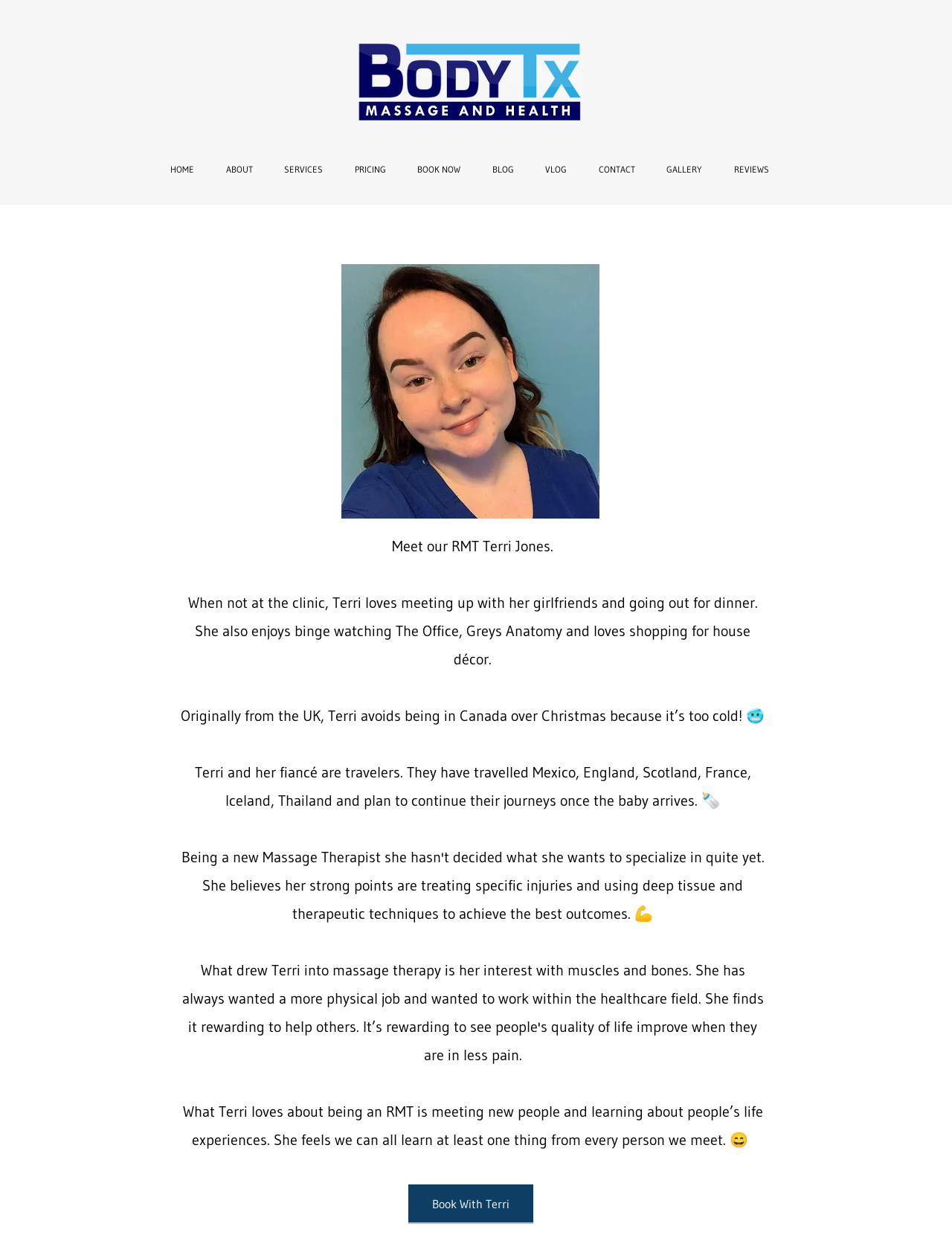Locate the bounding box coordinates of the element you need to click to accomplish the task described by this instruction: "Learn more about Terri's services".

[0.282, 0.128, 0.356, 0.146]